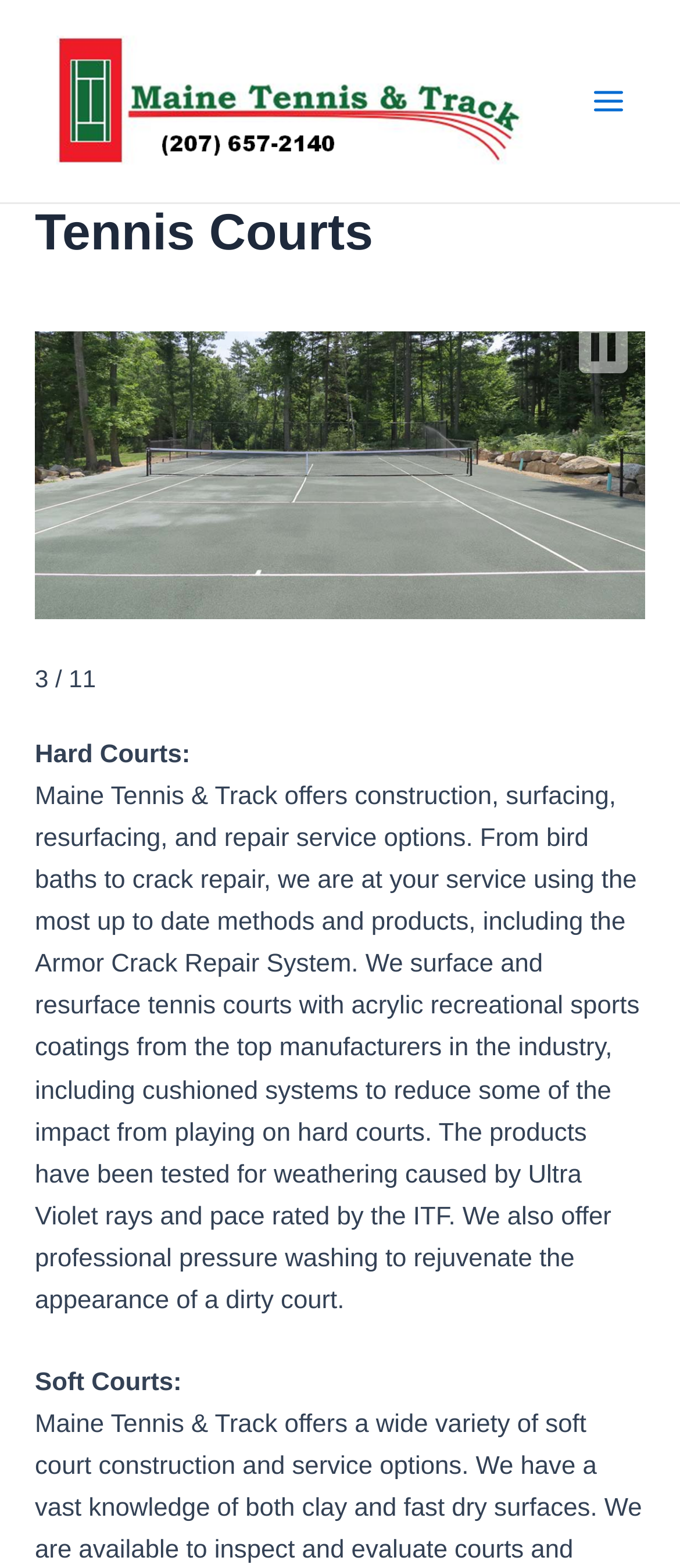What type of coatings are used for tennis court surfacing?
Please answer the question with a detailed and comprehensive explanation.

The webpage states that Maine Tennis and Track uses acrylic recreational sports coatings from top manufacturers in the industry for surfacing and resurfacing tennis courts. This information is provided in the context of their services and methods.